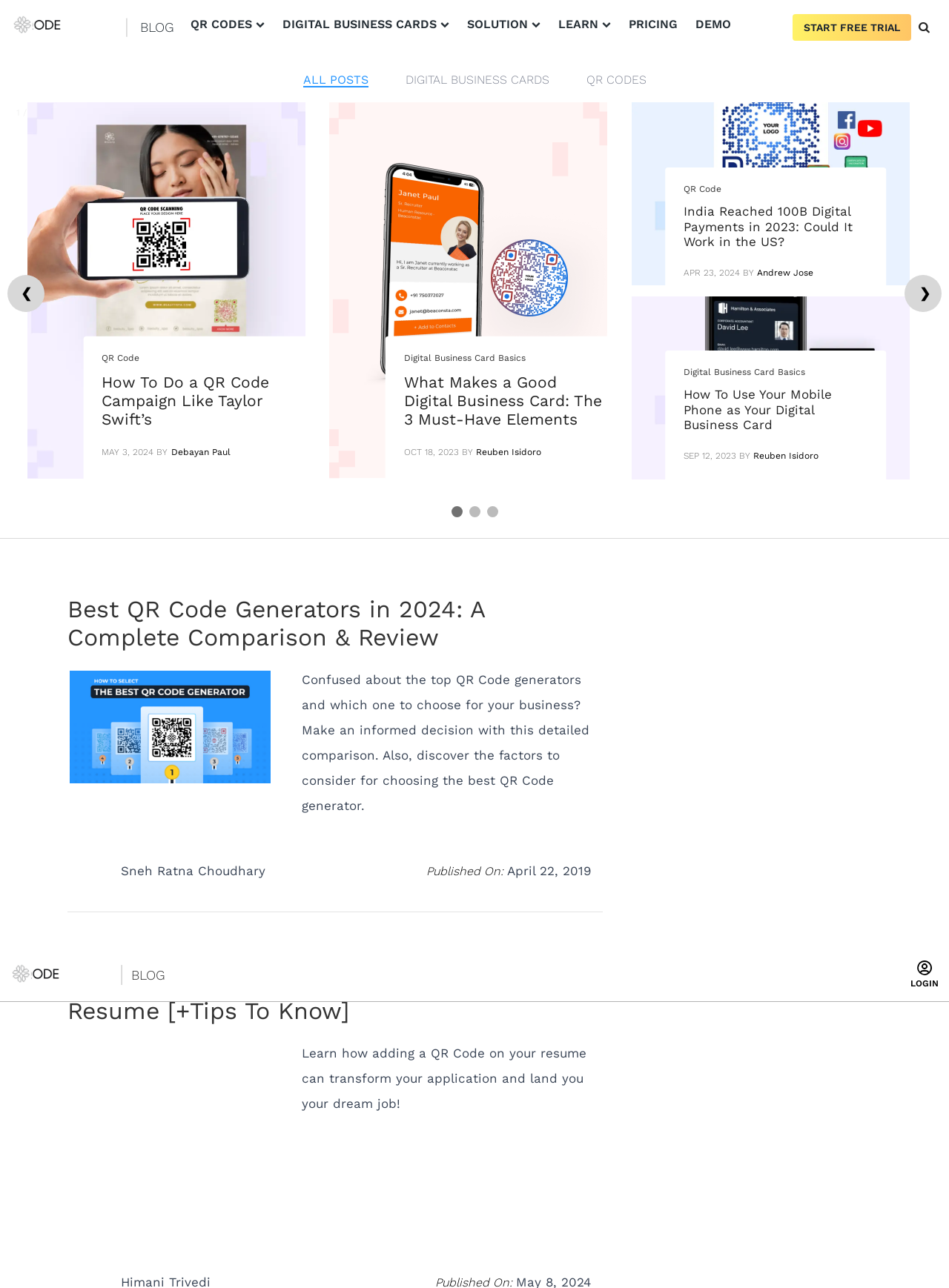Please provide the bounding box coordinates in the format (top-left x, top-left y, bottom-right x, bottom-right y). Remember, all values are floating point numbers between 0 and 1. What is the bounding box coordinate of the region described as: START FREE TRIAL

[0.835, 0.016, 0.96, 0.026]